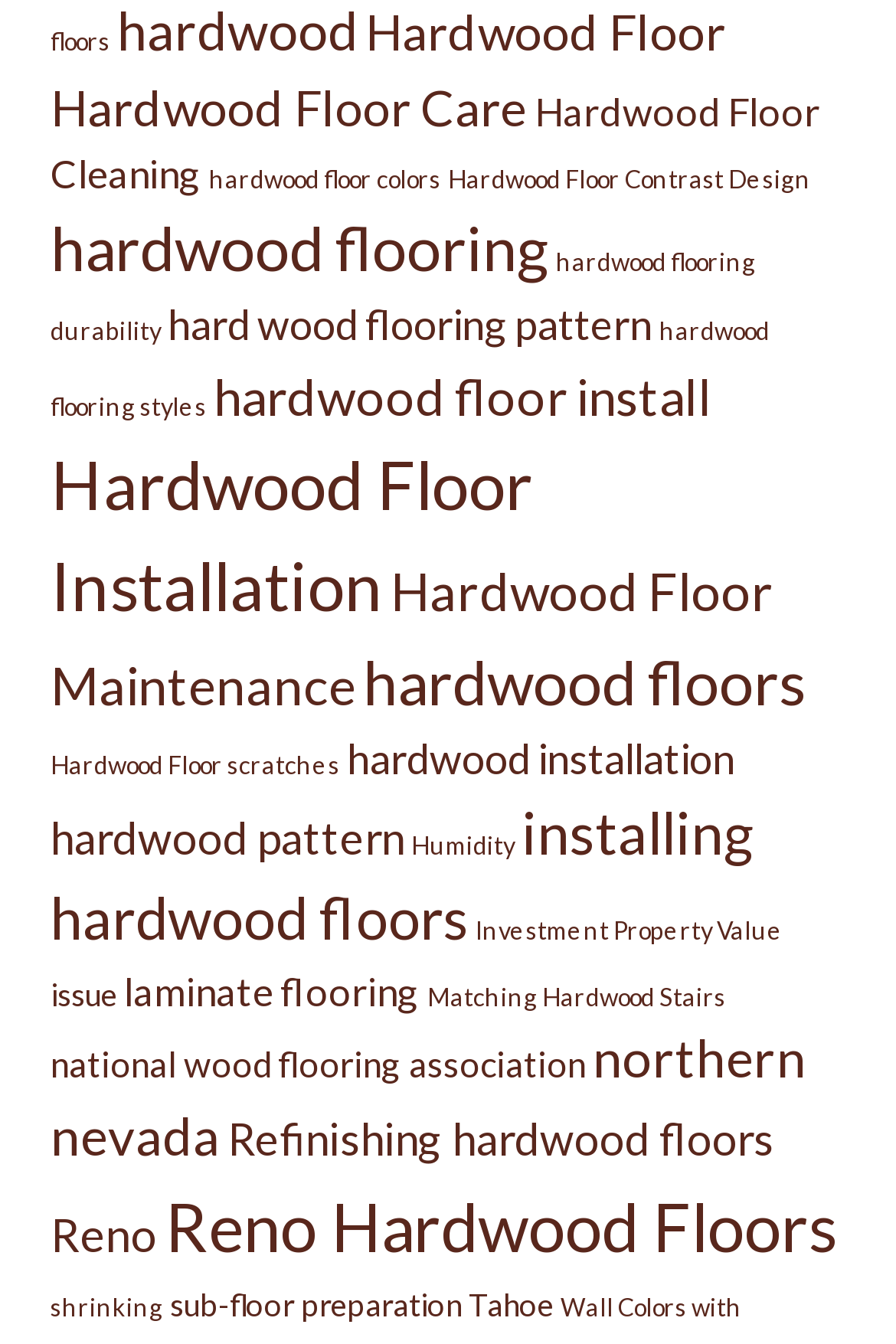Answer this question using a single word or a brief phrase:
How many items are related to hardwood floor installation?

41